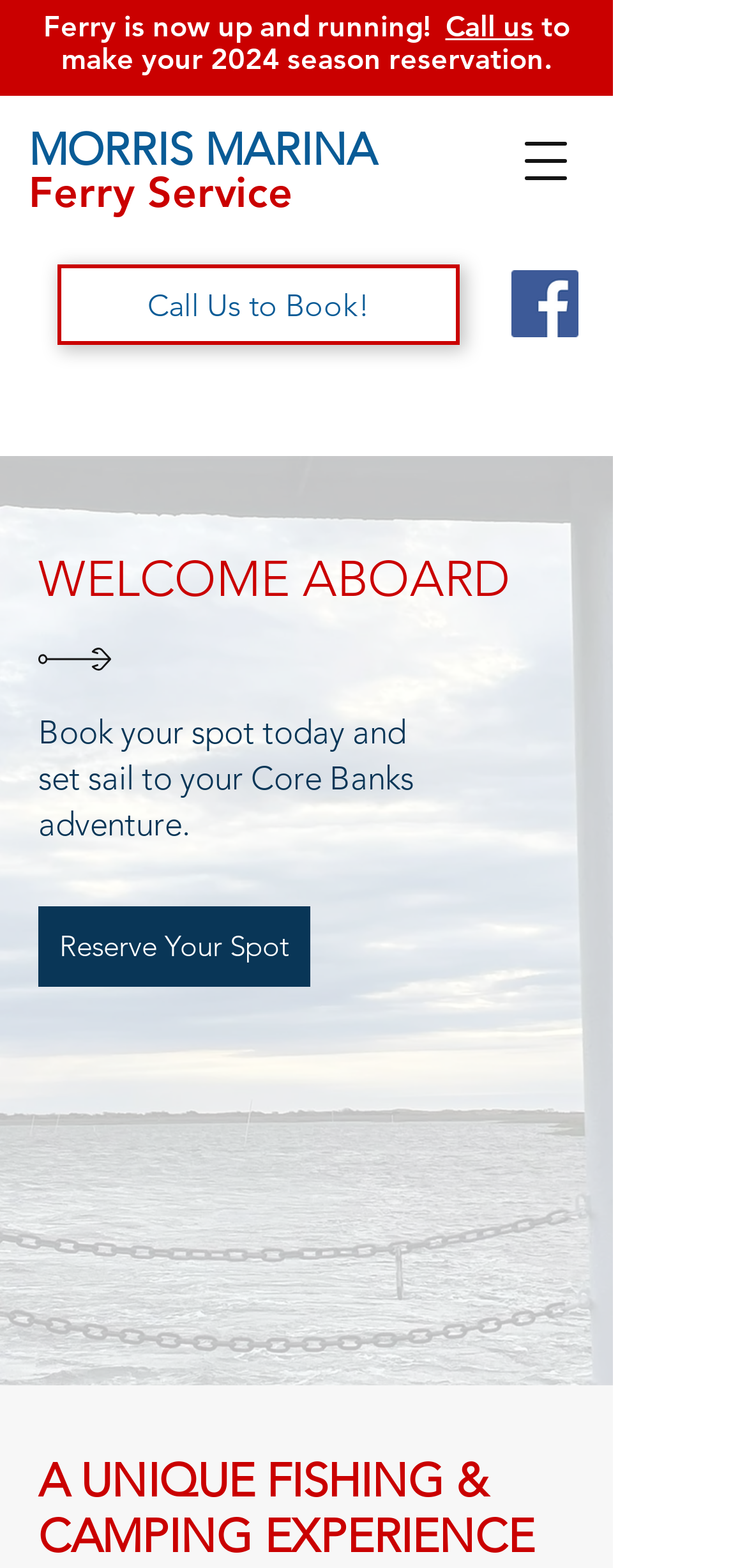Given the following UI element description: "aria-label="Morris Marina Ferry Facebook Page"", find the bounding box coordinates in the webpage screenshot.

[0.685, 0.172, 0.774, 0.215]